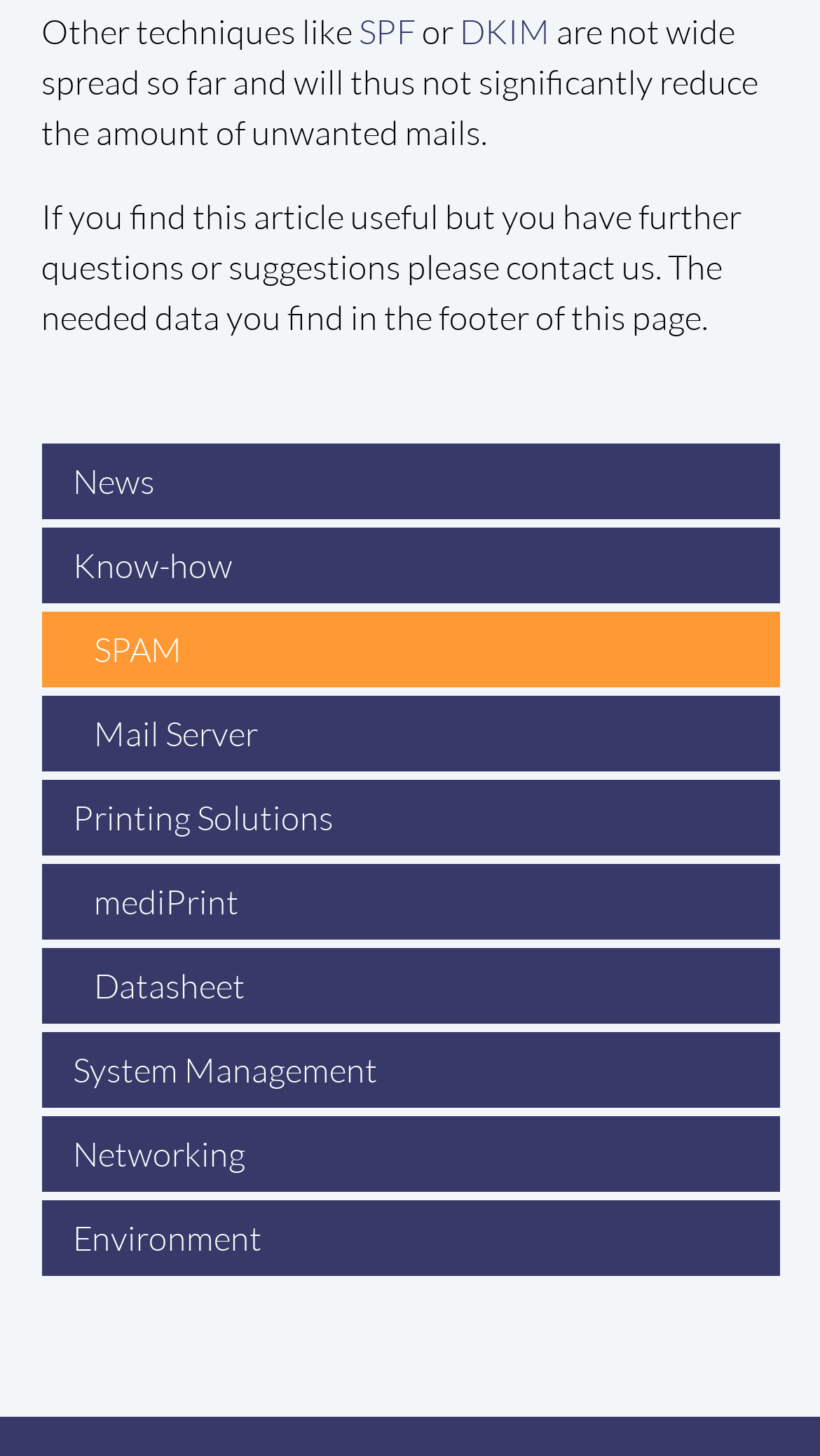Based on the image, provide a detailed and complete answer to the question: 
What is the footer of the page used for?

The footer of the page is used to provide contact information, as mentioned in the static text 'If you find this article useful but you have further questions or suggestions please contact us. The needed data you find in the footer of this page.' located at [0.05, 0.134, 0.904, 0.233].